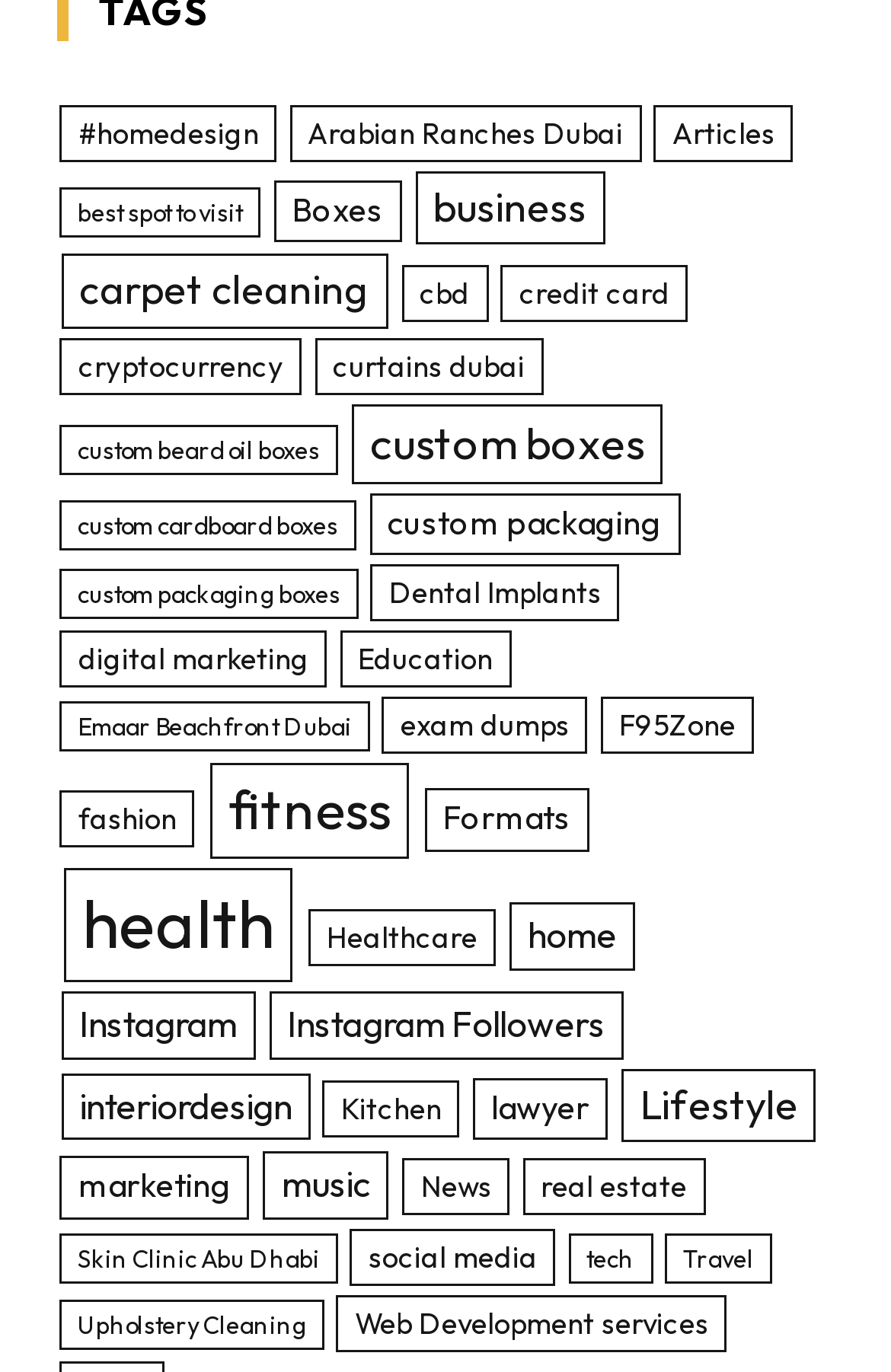What is the first link on the webpage?
Carefully examine the image and provide a detailed answer to the question.

The first link on the webpage is 'Home Design' which is located at the top left corner of the webpage with a bounding box of [0.067, 0.076, 0.311, 0.117].